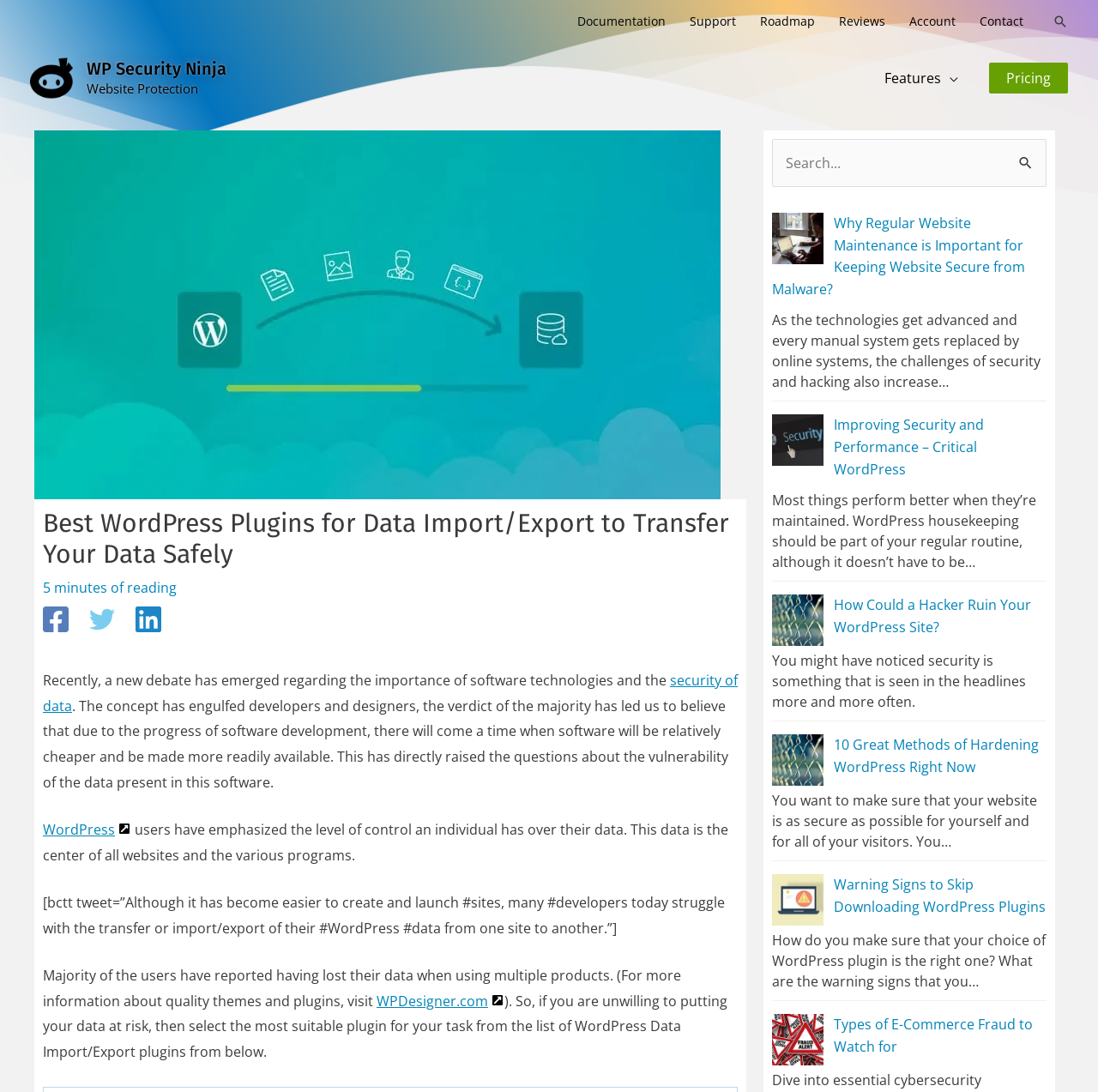What is the main topic of this webpage?
Please analyze the image and answer the question with as much detail as possible.

Based on the webpage content, it appears that the main topic is related to WordPress data import and export, as the webpage discusses the importance of data security and provides information on plugins for data import/export.